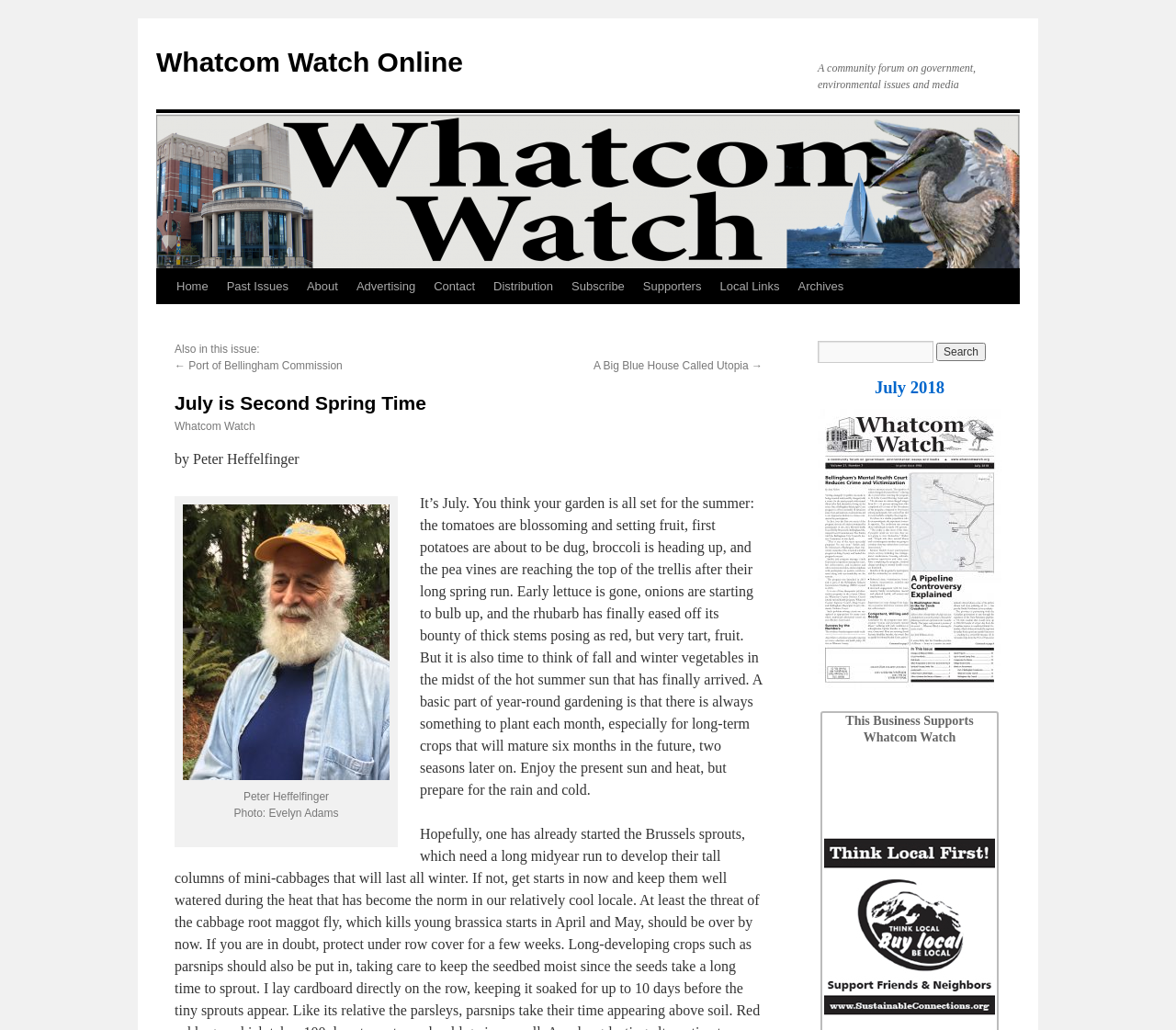Determine the bounding box coordinates for the clickable element required to fulfill the instruction: "Subscribe to the newsletter". Provide the coordinates as four float numbers between 0 and 1, i.e., [left, top, right, bottom].

[0.478, 0.261, 0.539, 0.295]